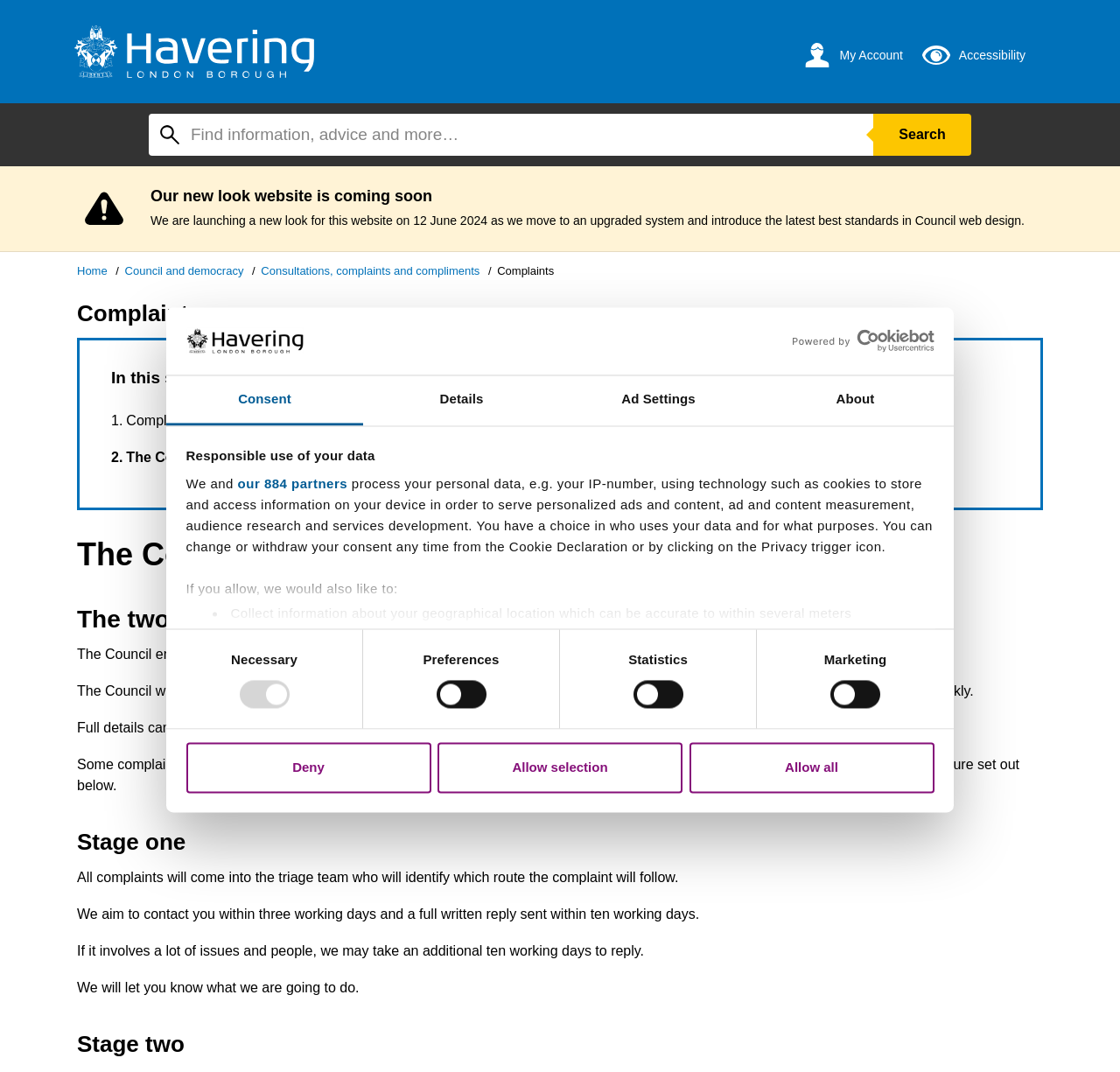Highlight the bounding box coordinates of the element that should be clicked to carry out the following instruction: "Search this site". The coordinates must be given as four float numbers ranging from 0 to 1, i.e., [left, top, right, bottom].

[0.133, 0.106, 0.78, 0.145]